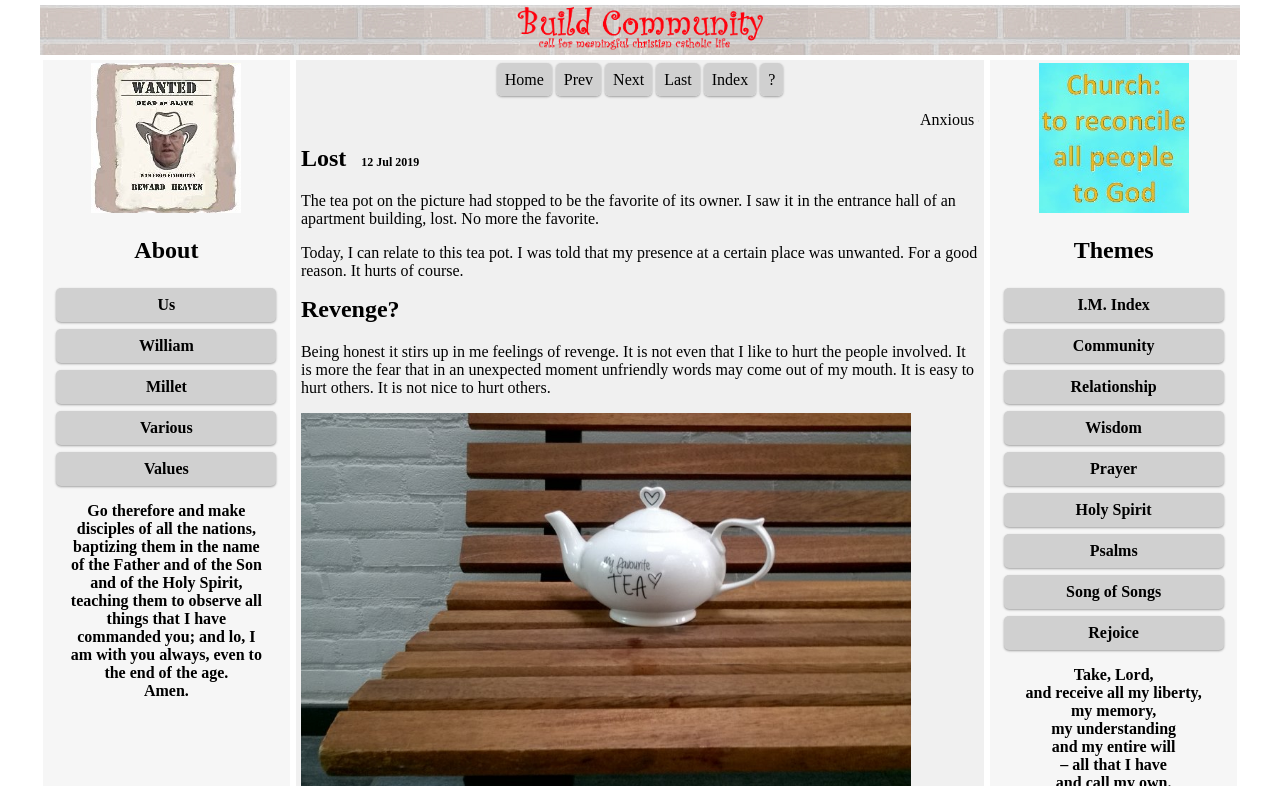Generate a detailed explanation of the webpage's features and information.

This webpage is focused on personal spiritual growth and Catholic Community in Eindhoven, Netherlands. At the top, there is an image with the text "Build Community" and a row of navigation links, including "Home", "Prev", "Next", "Last", "Index", and a question mark. 

Below the navigation links, there is a heading "Lost 12 Jul 2019" followed by a few paragraphs of text. The text describes a personal experience of feeling lost and unwanted, and the emotions that come with it, including feelings of revenge. 

To the left of the main text, there are several links, including "Us", "William", "Millet", "Various", and "Values". These links are stacked vertically and appear to be a menu or list of related topics.

On the right side of the page, there is another column of links, including "I.M. Index", "Community", "Relationship", "Wisdom", "Prayer", "Holy Spirit", "Psalms", "Song of Songs", and "Rejoice". These links are also stacked vertically and appear to be a list of themes or topics related to Catholicism.

At the bottom of the page, there are several quotes or prayers, including a passage from the Bible and a prayer asking God to take and receive all aspects of one's life.